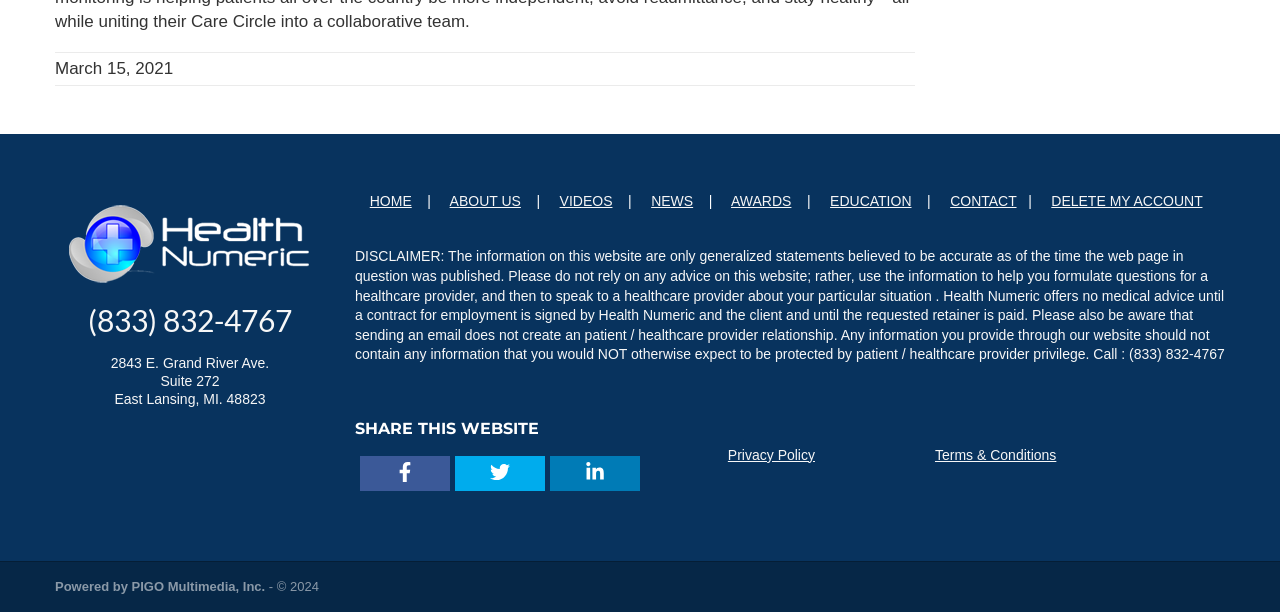Extract the bounding box coordinates for the UI element described as: "Powered by PIGO Multimedia, Inc.".

[0.043, 0.946, 0.207, 0.97]